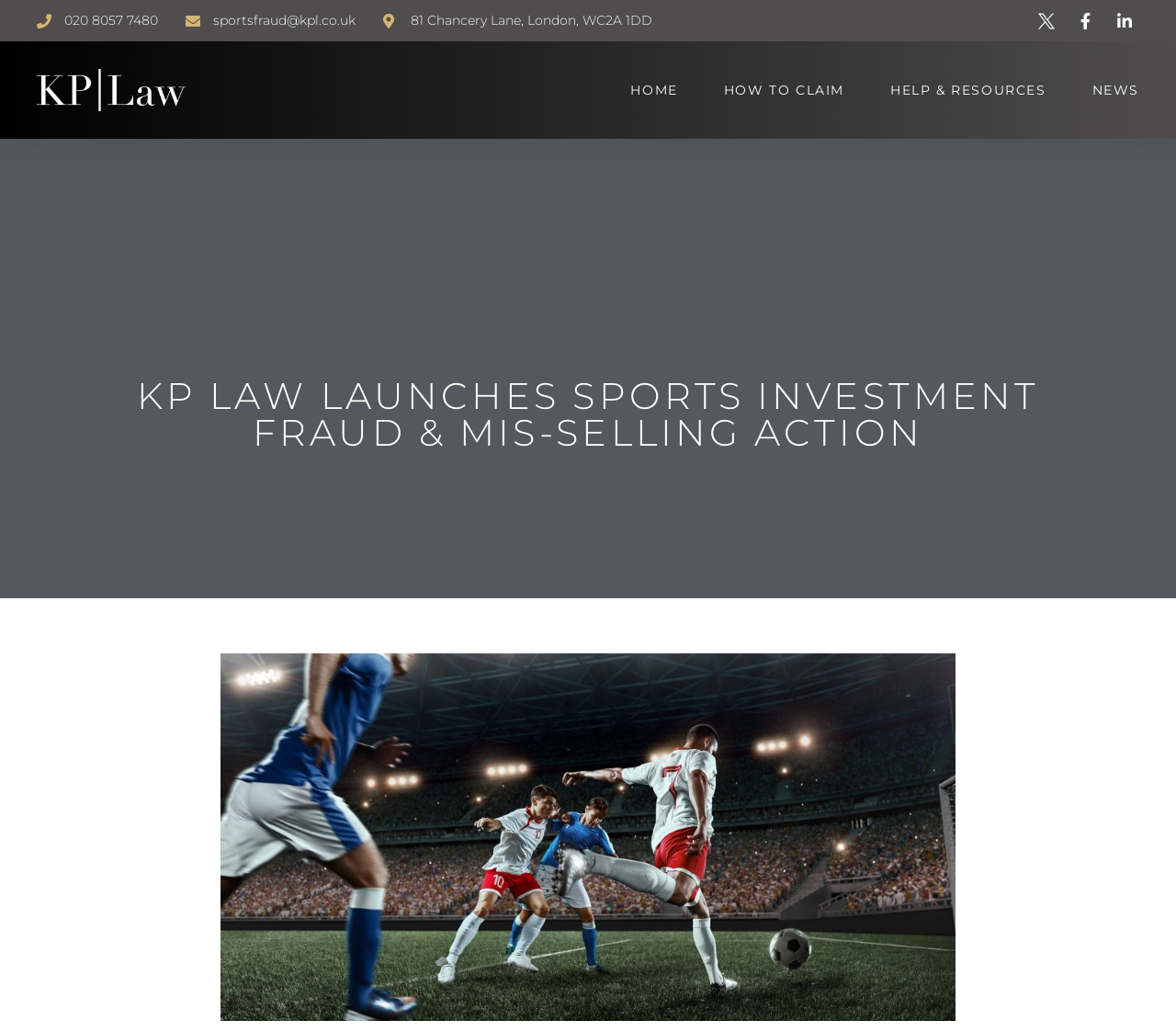Provide a brief response to the question below using one word or phrase:
What is the color of the background of the webpage?

Unknown